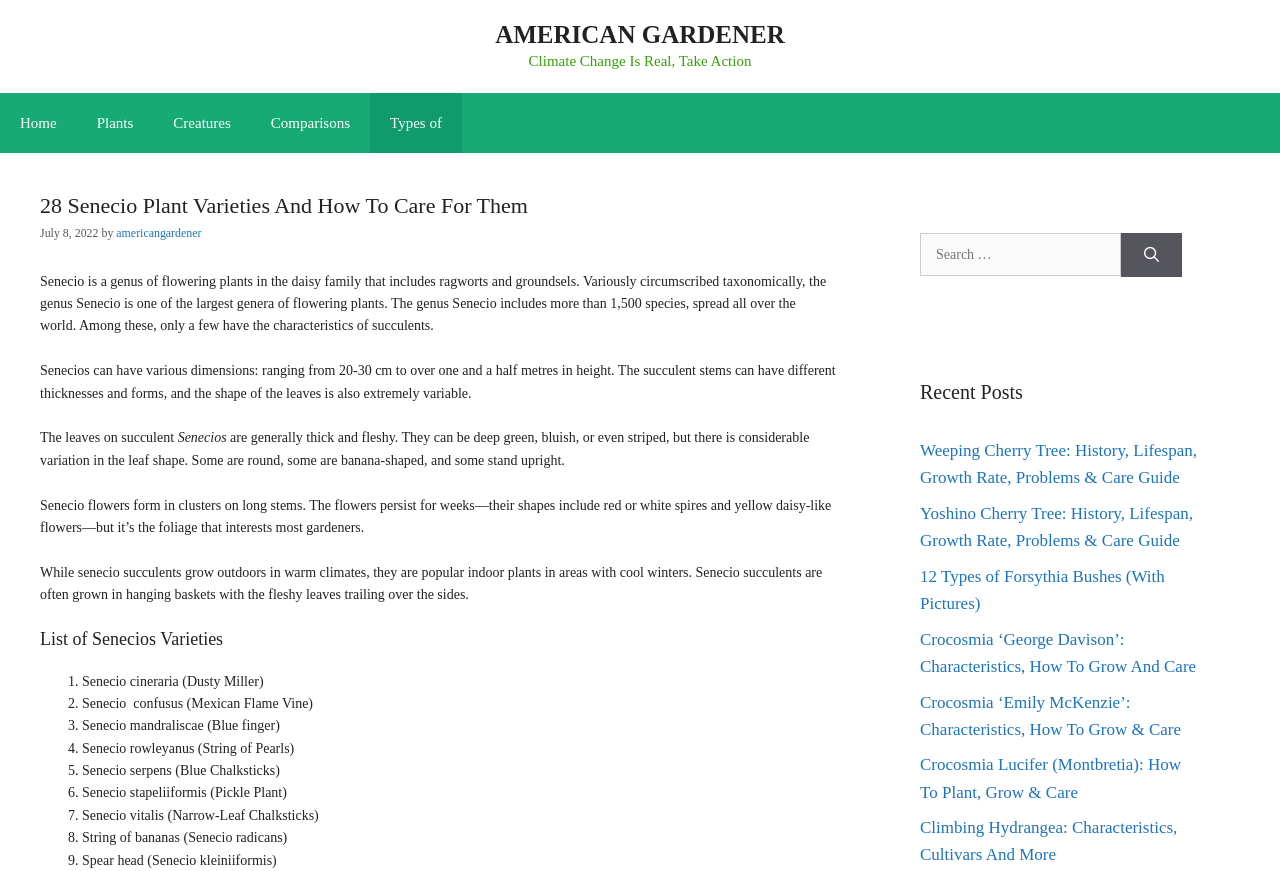What is the genus of flowering plants discussed on this webpage?
Make sure to answer the question with a detailed and comprehensive explanation.

The webpage is about Senecio, a genus of flowering plants in the daisy family that includes ragworts and groundsels, as indicated by the text 'Senecio is a genus of flowering plants in the daisy family that includes ragworts and groundsels.'